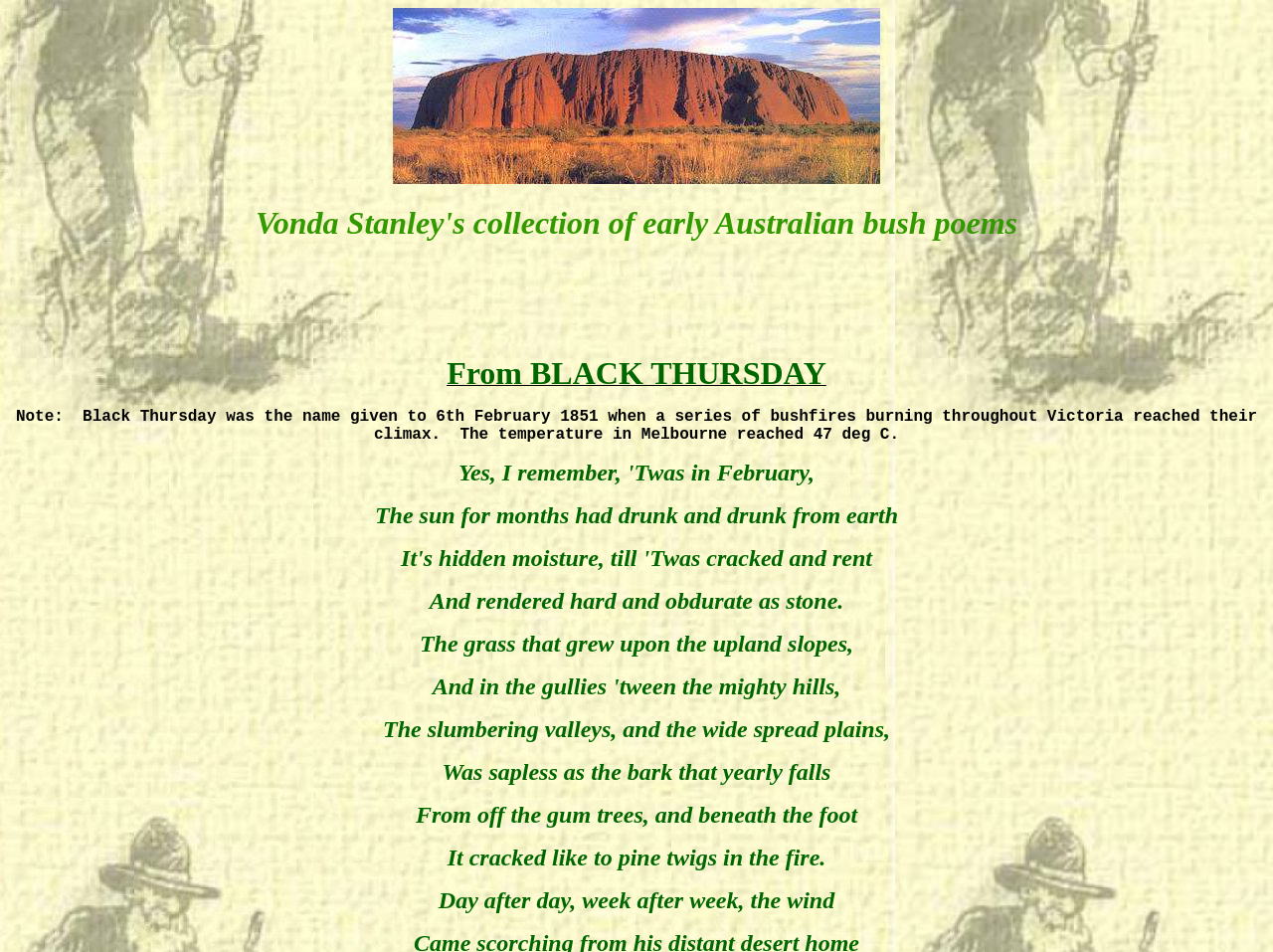Provide a brief response to the question below using one word or phrase:
What is the temperature mentioned in the poem?

47 deg C